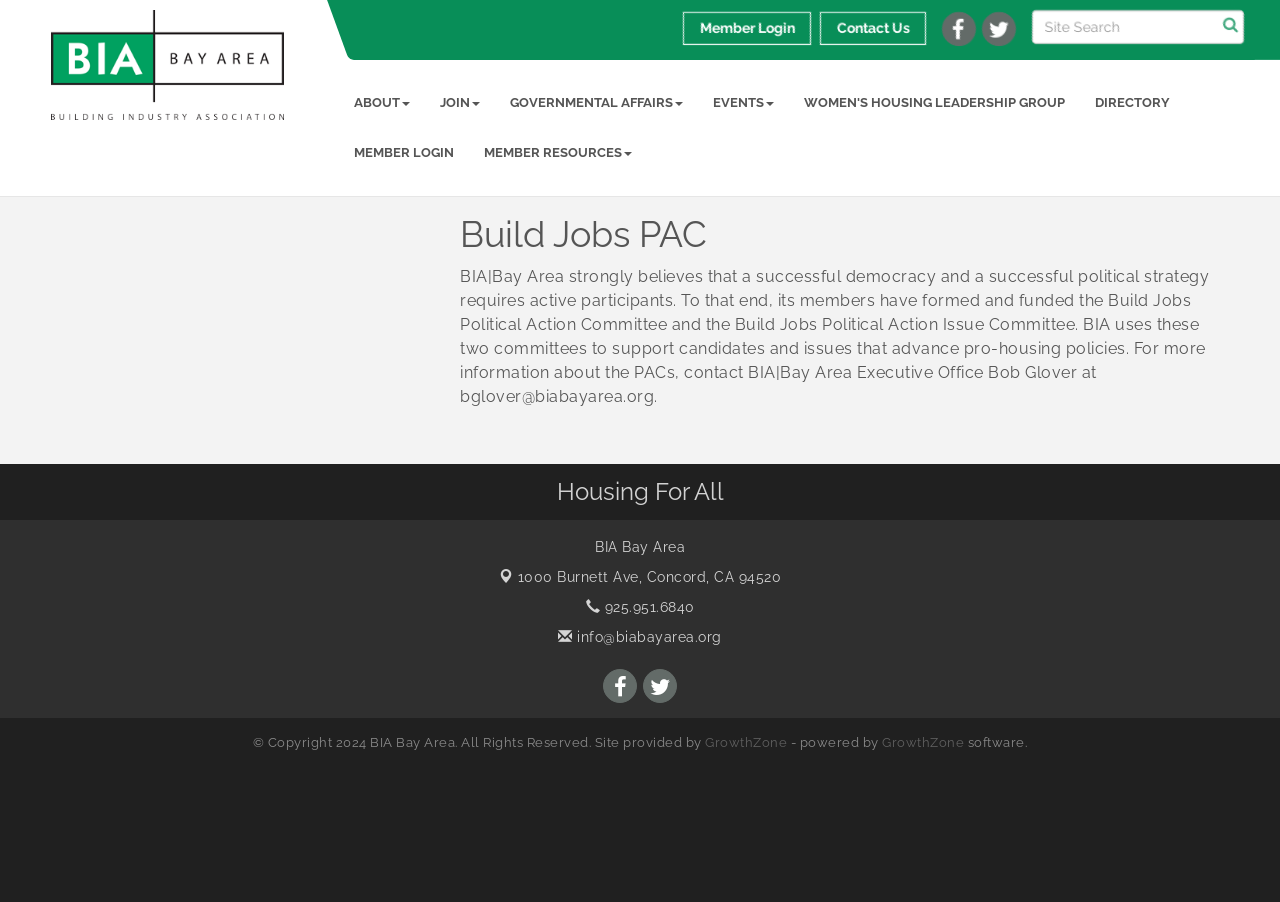Determine the webpage's heading and output its text content.

Build Jobs PAC